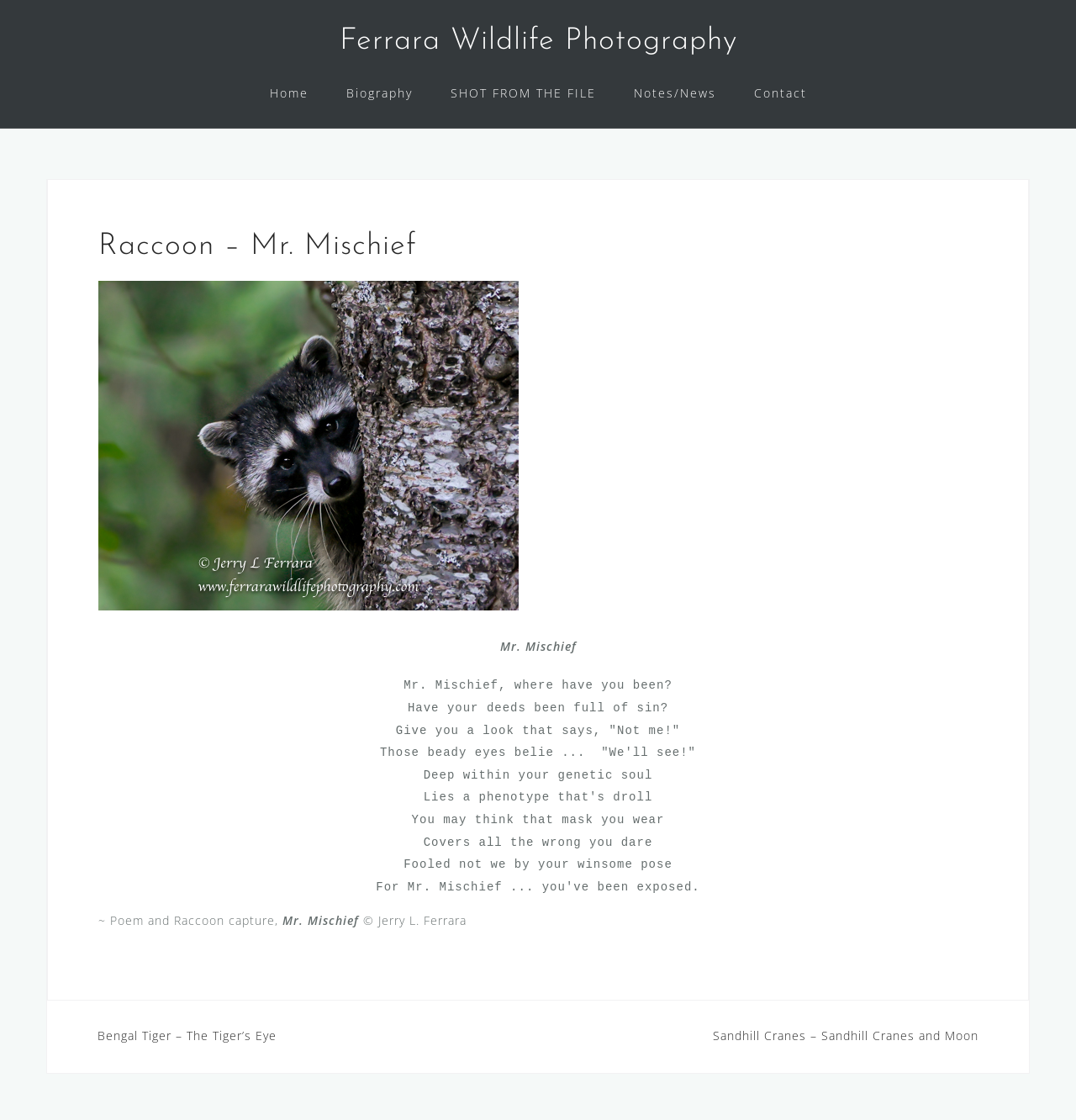Please give the bounding box coordinates of the area that should be clicked to fulfill the following instruction: "check the biography of the photographer". The coordinates should be in the format of four float numbers from 0 to 1, i.e., [left, top, right, bottom].

[0.321, 0.071, 0.383, 0.095]